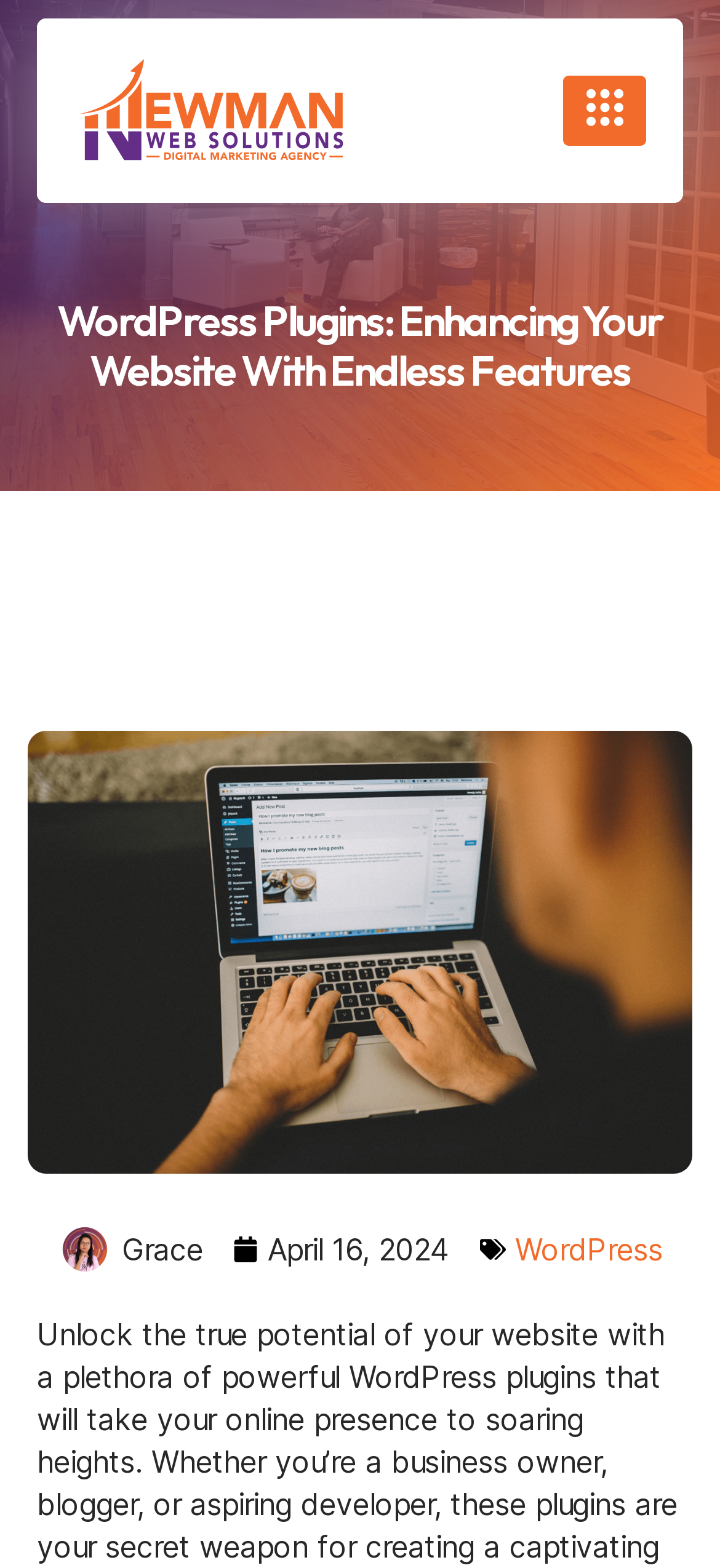Identify the bounding box for the UI element specified in this description: "parent_node: WHO WE ARE aria-label="hamburger-icon"". The coordinates must be four float numbers between 0 and 1, formatted as [left, top, right, bottom].

[0.782, 0.048, 0.897, 0.093]